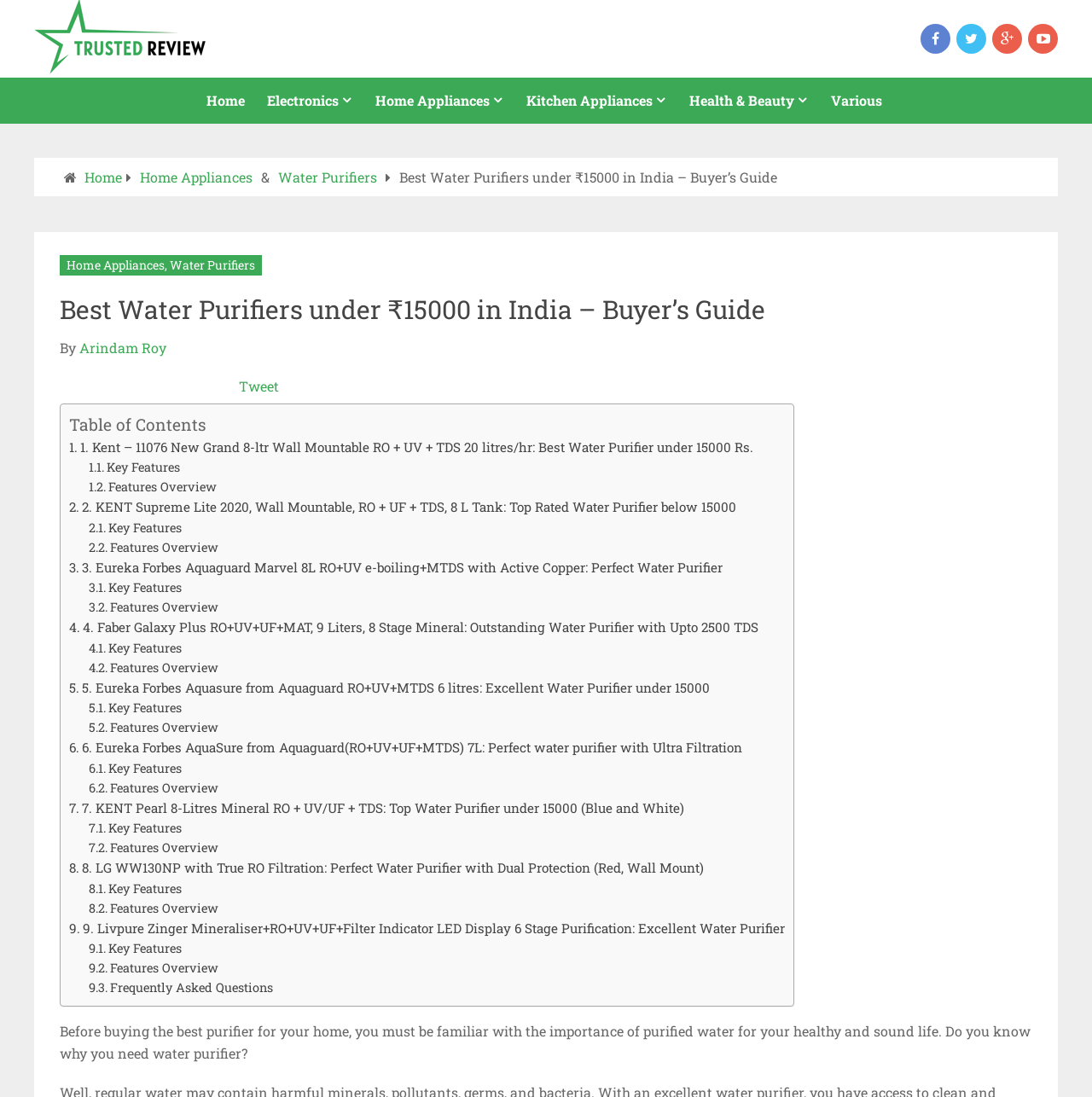Can you give a comprehensive explanation to the question given the content of the image?
What is the purpose of the 'Table of Contents' section?

The 'Table of Contents' section is a navigation aid that allows users to quickly jump to specific sections of the webpage. It lists the headings and subheadings of the webpage, making it easier for users to find the information they need.